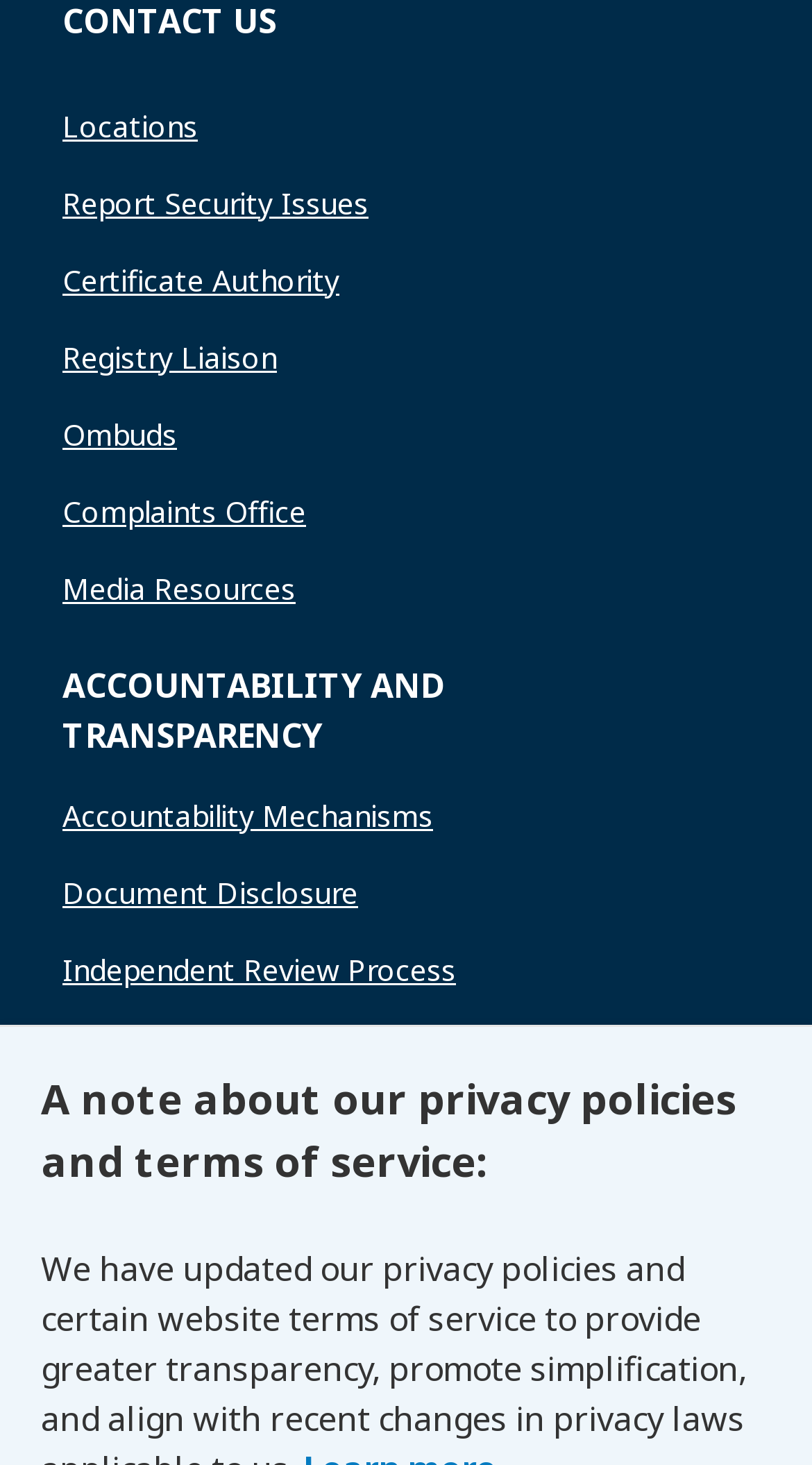Determine the bounding box coordinates of the UI element described by: "Planning".

[0.077, 0.269, 0.218, 0.296]